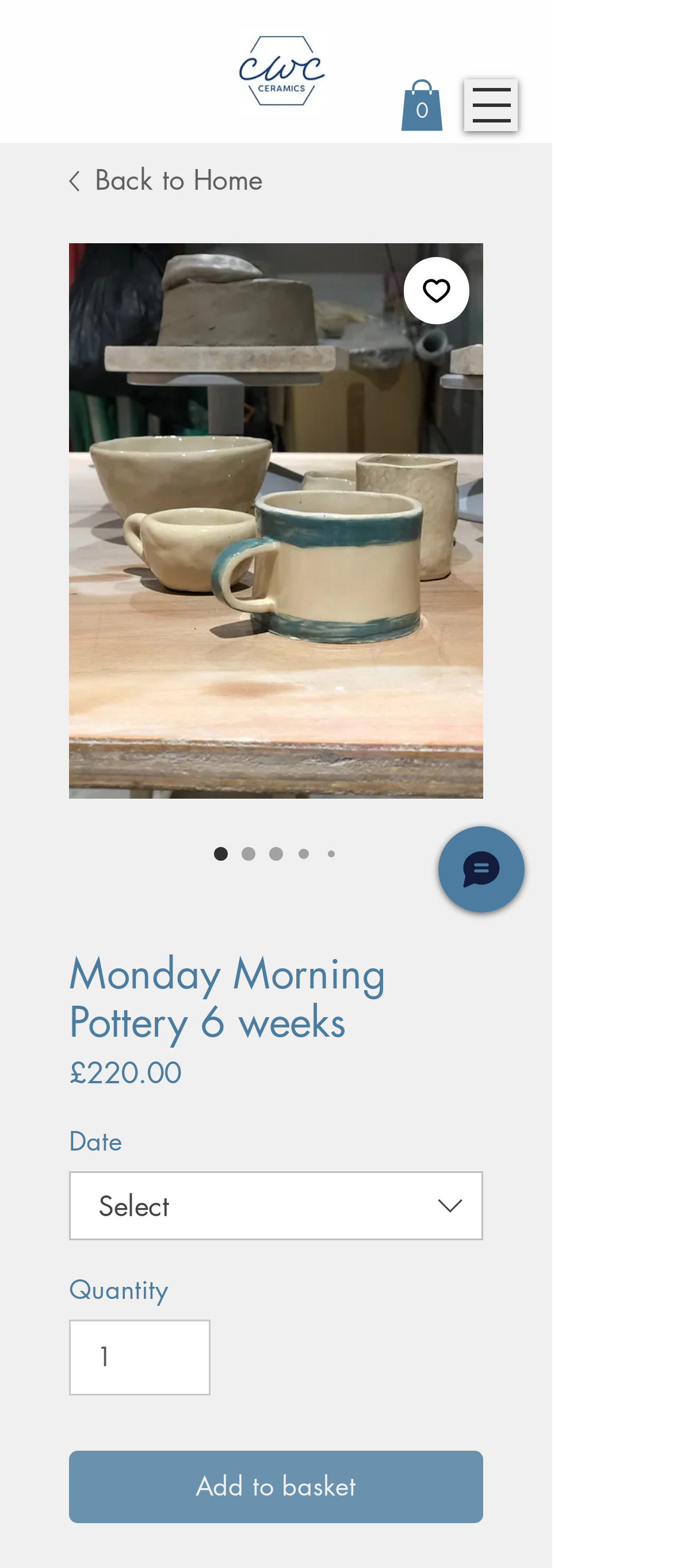Is the 'Add to Wishlist' button pressed?
Please provide a single word or phrase in response based on the screenshot.

No